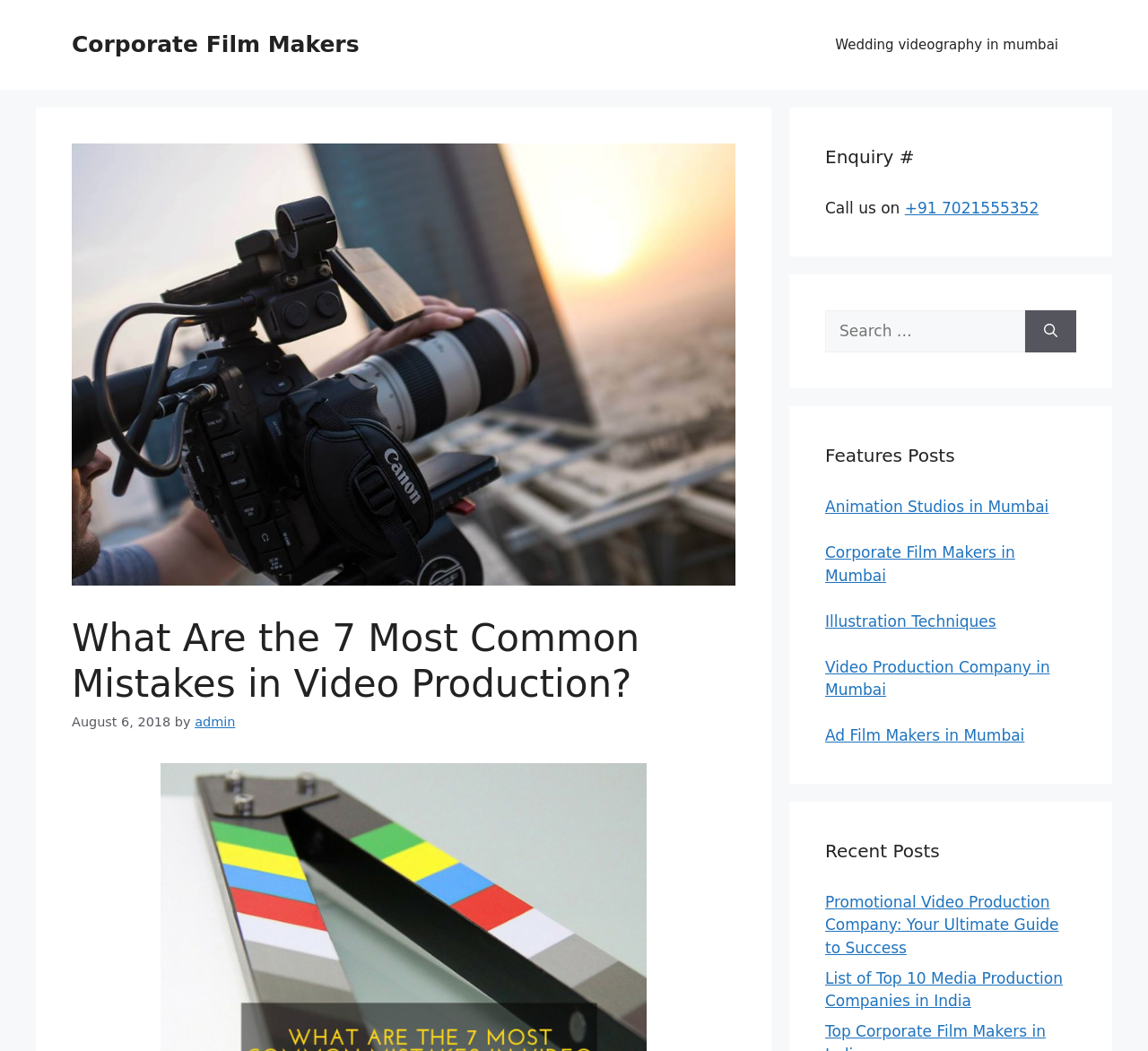Using the information shown in the image, answer the question with as much detail as possible: What is the company name in the banner?

The company name can be found in the banner section at the top of the webpage, which is a prominent element with a bounding box coordinate of [0.062, 0.03, 0.313, 0.055].